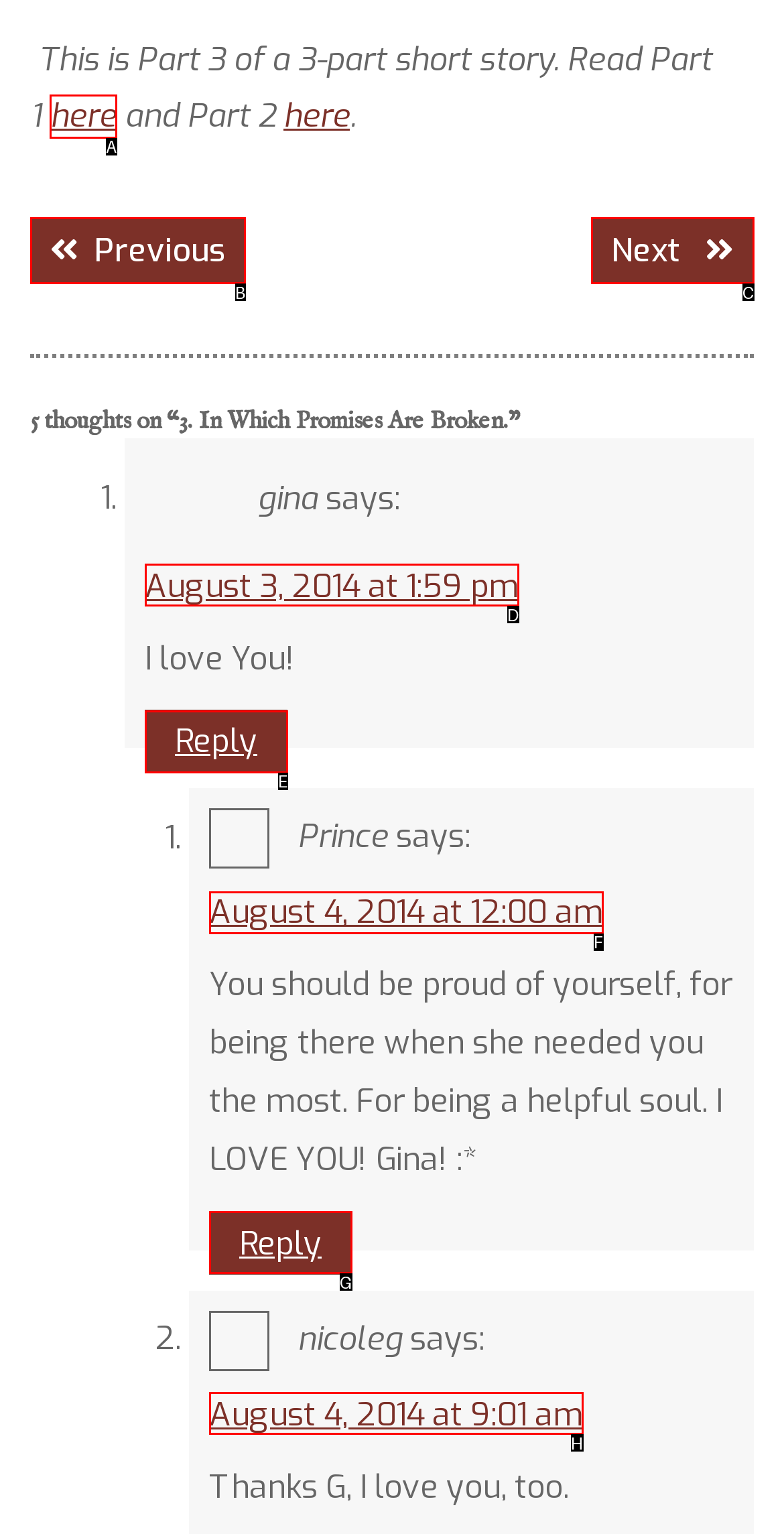Point out which UI element to click to complete this task: Read Part 1
Answer with the letter corresponding to the right option from the available choices.

A